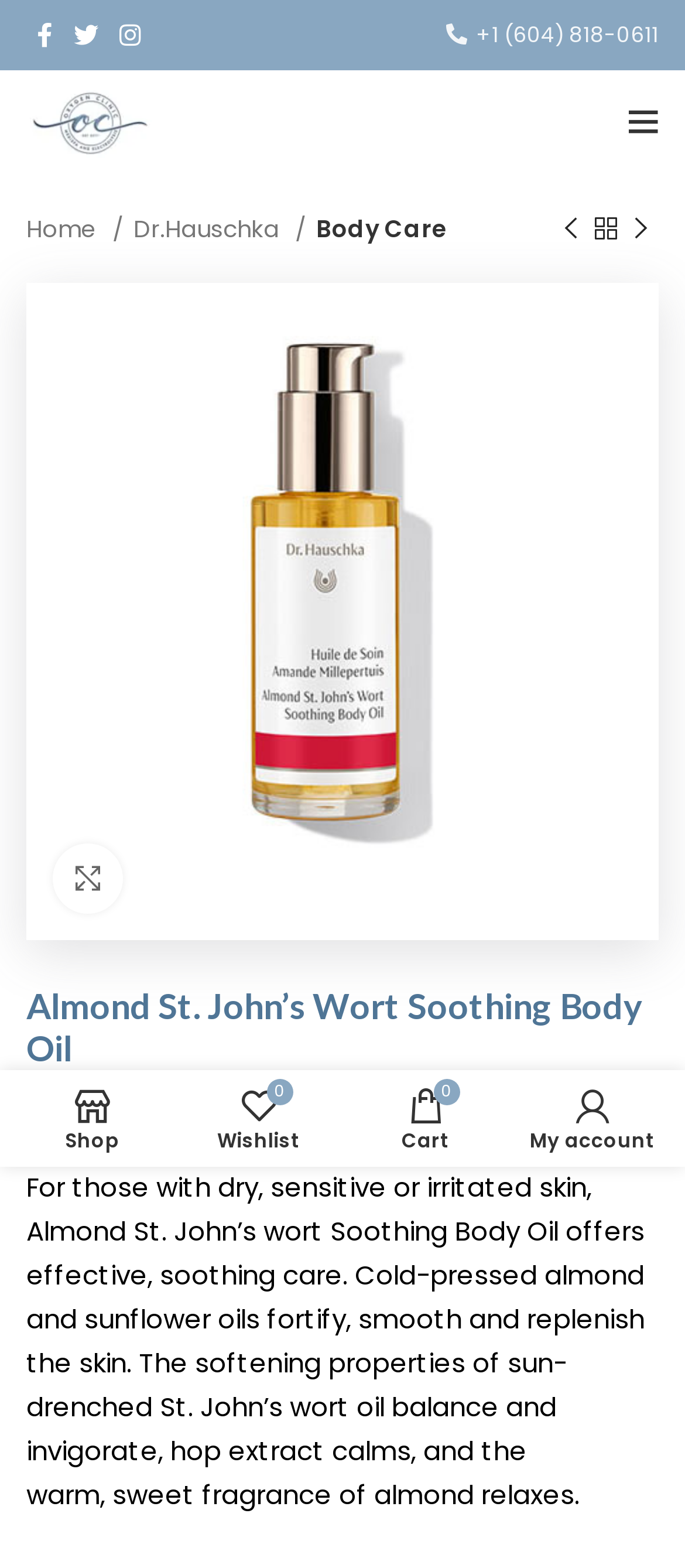Determine the bounding box coordinates of the element's region needed to click to follow the instruction: "Click Facebook social link". Provide these coordinates as four float numbers between 0 and 1, formatted as [left, top, right, bottom].

[0.038, 0.008, 0.092, 0.037]